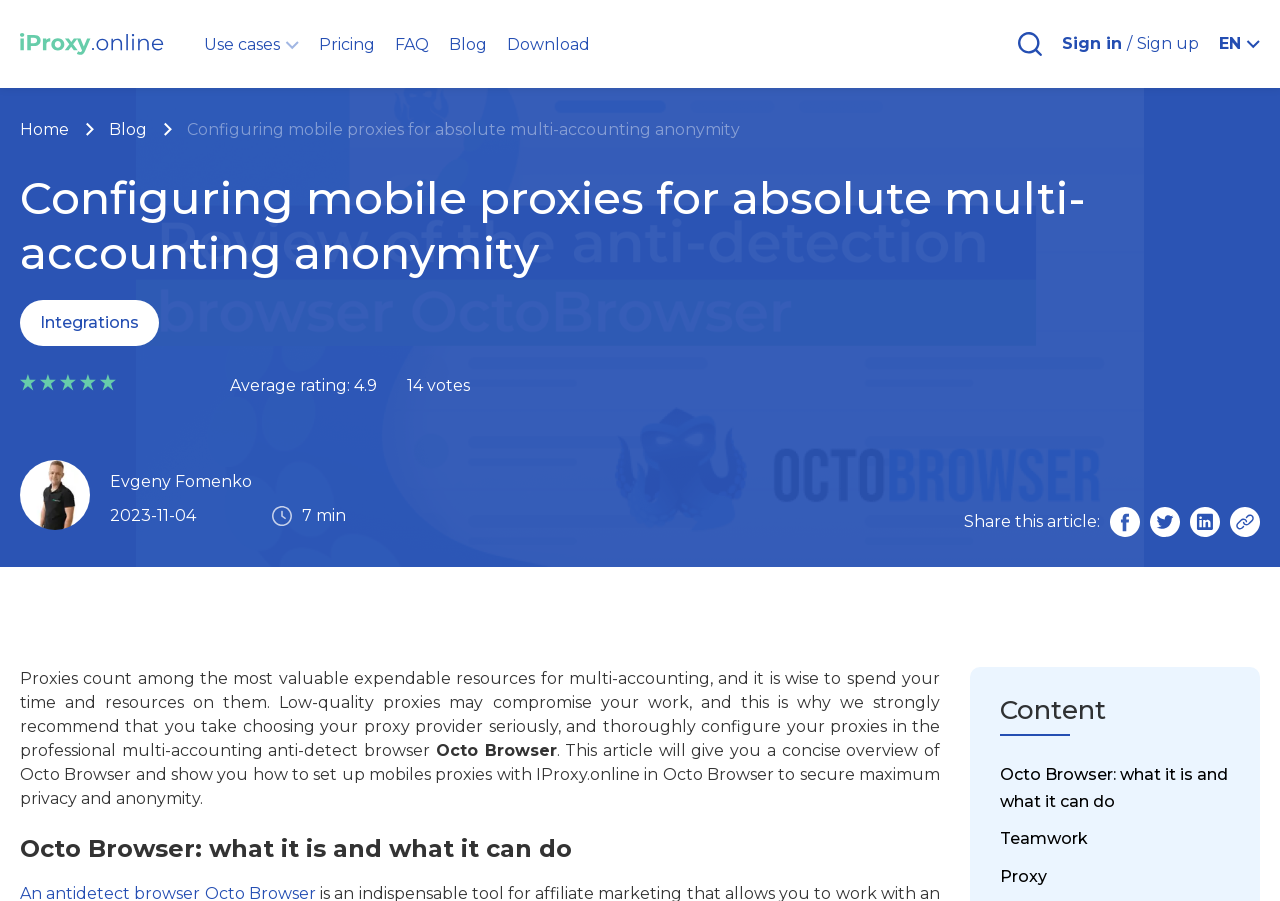What is the name of the author of the article?
Your answer should be a single word or phrase derived from the screenshot.

Evgeny Fomenko